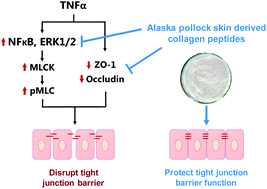Offer a detailed narrative of the image's content.

The image illustrates a graphical abstract discussing the protective effects of Alaska pollock skin-derived collagen peptides on intestinal barrier function. It highlights the pathway involving tumor necrosis factor-alpha (TNF-α) that disrupts tight junction barriers, with key proteins like NFκB, ERK1/2, MLCK, and tight junction components ZO-1 and occludin depicted. Arrows indicate the activation and inhibition of these factors, showing how collagen peptides can prevent the detrimental effects induced by TNF-α, ultimately promoting the integrity of epithelial barrier function. The right side features a visual representation of the collagen peptides, reinforcing their role in safeguarding tight junctions within Caco-2 cell monolayers.